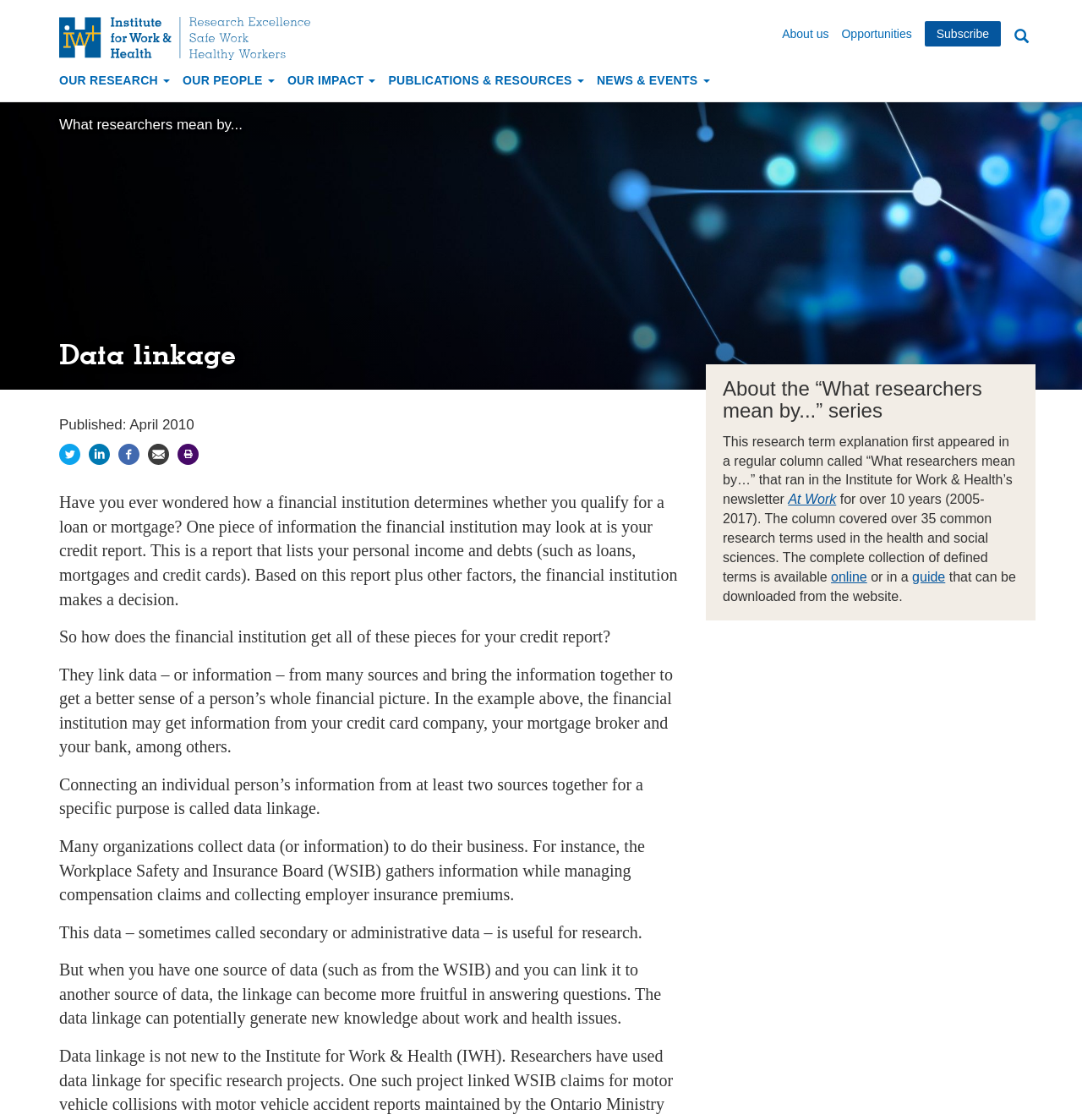Using the provided element description: "About us", identify the bounding box coordinates. The coordinates should be four floats between 0 and 1 in the order [left, top, right, bottom].

[0.723, 0.023, 0.766, 0.038]